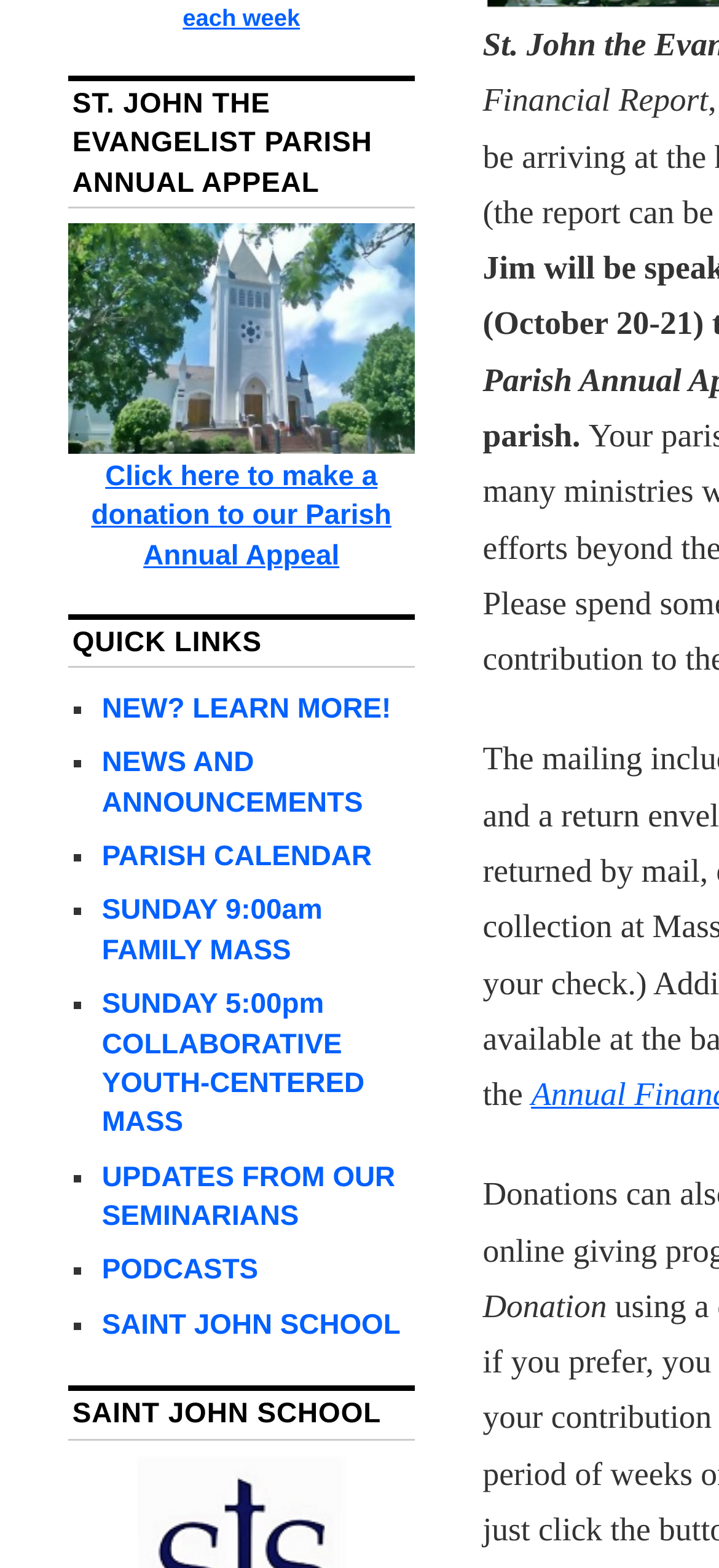What is the format of the 'QUICK LINKS' list?
Please give a well-detailed answer to the question.

The 'QUICK LINKS' list is formatted with bullet points, as indicated by the '■' ListMarker elements preceding each link, which suggests a visually organized list of links.